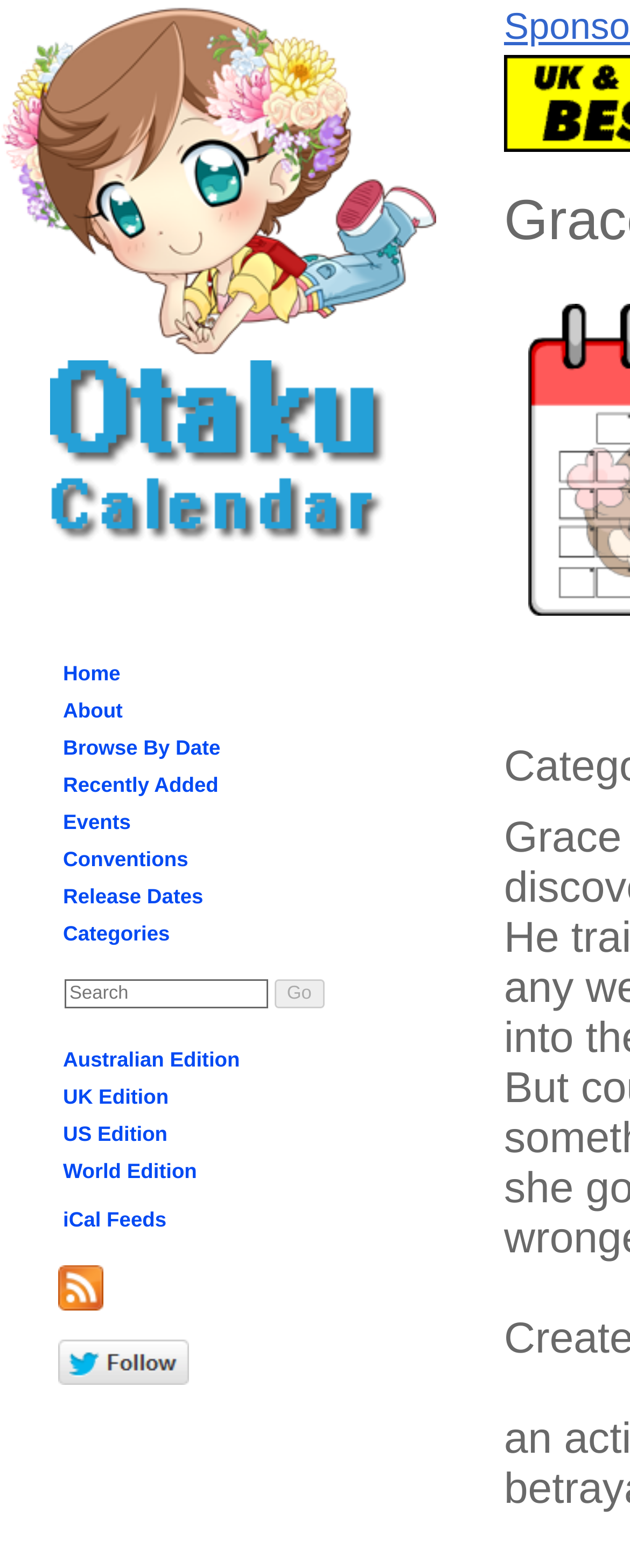Please identify the bounding box coordinates of the element's region that should be clicked to execute the following instruction: "follow on Twitter". The bounding box coordinates must be four float numbers between 0 and 1, i.e., [left, top, right, bottom].

[0.092, 0.871, 0.3, 0.887]